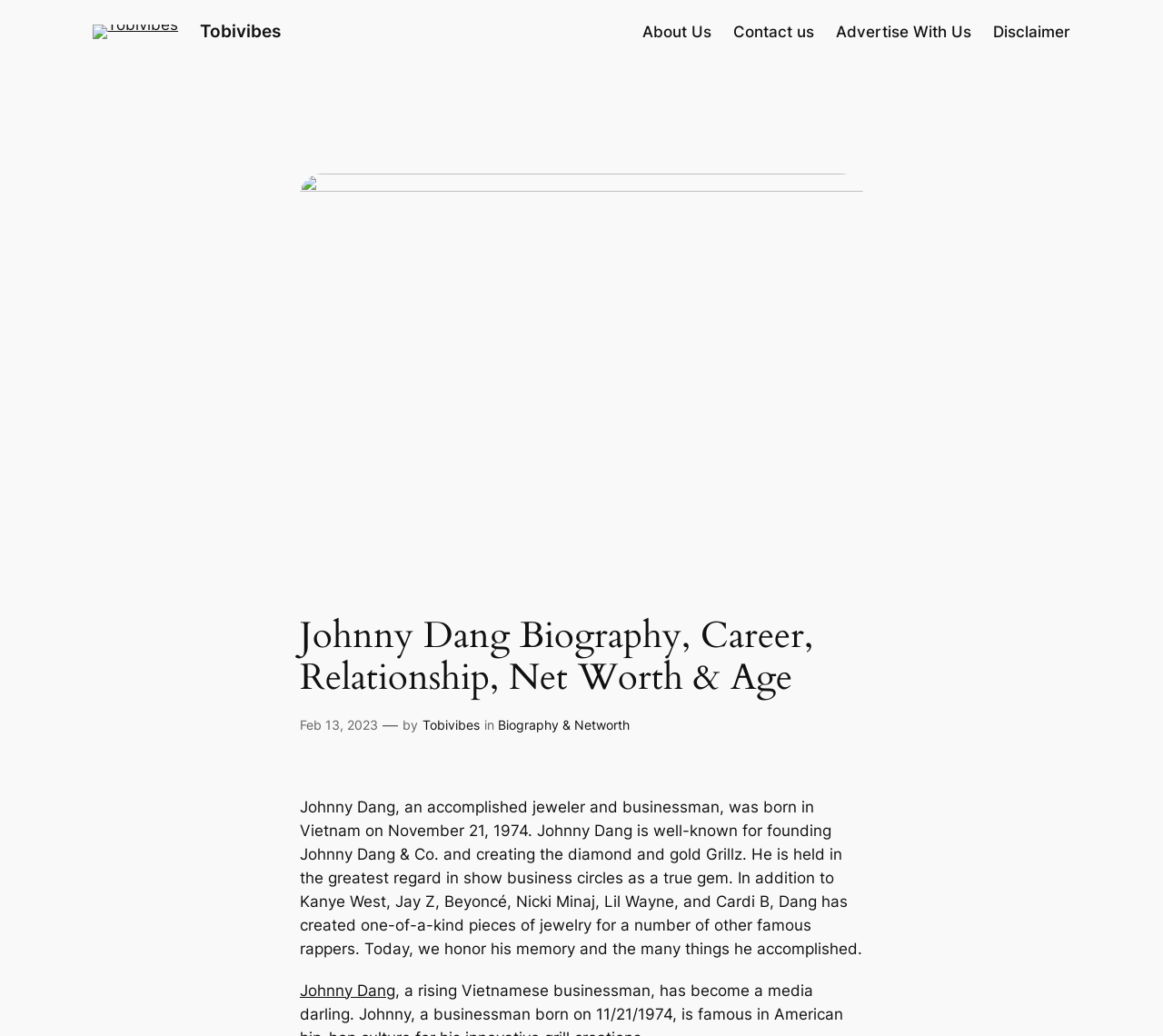Identify the bounding box coordinates of the section to be clicked to complete the task described by the following instruction: "go to Tobivibes homepage". The coordinates should be four float numbers between 0 and 1, formatted as [left, top, right, bottom].

[0.08, 0.024, 0.153, 0.038]